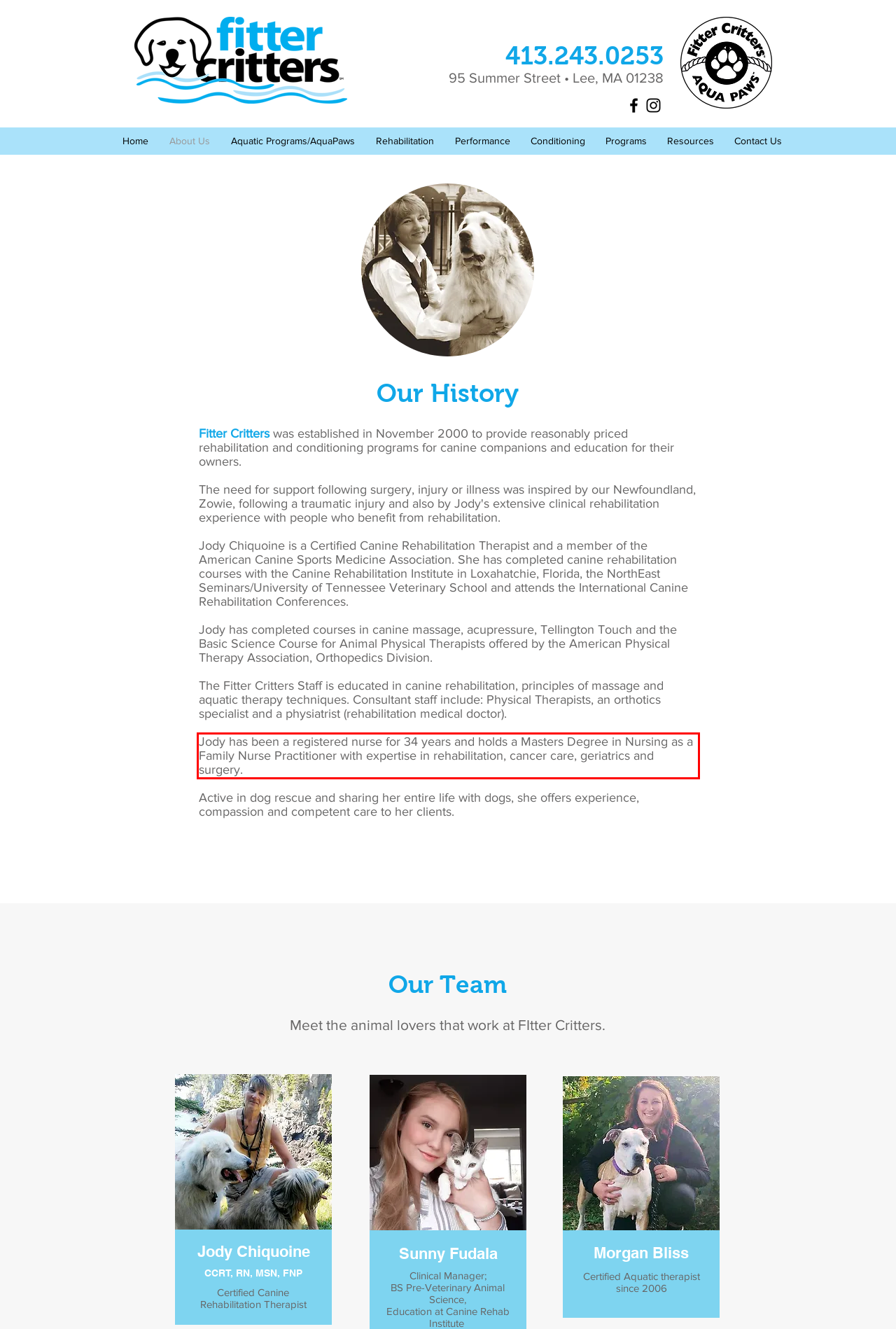From the screenshot of the webpage, locate the red bounding box and extract the text contained within that area.

Jody has been a registered nurse for 34 years and holds a Masters Degree in Nursing as a Family Nurse Practitioner with expertise in rehabilitation, cancer care, geriatrics and surgery.